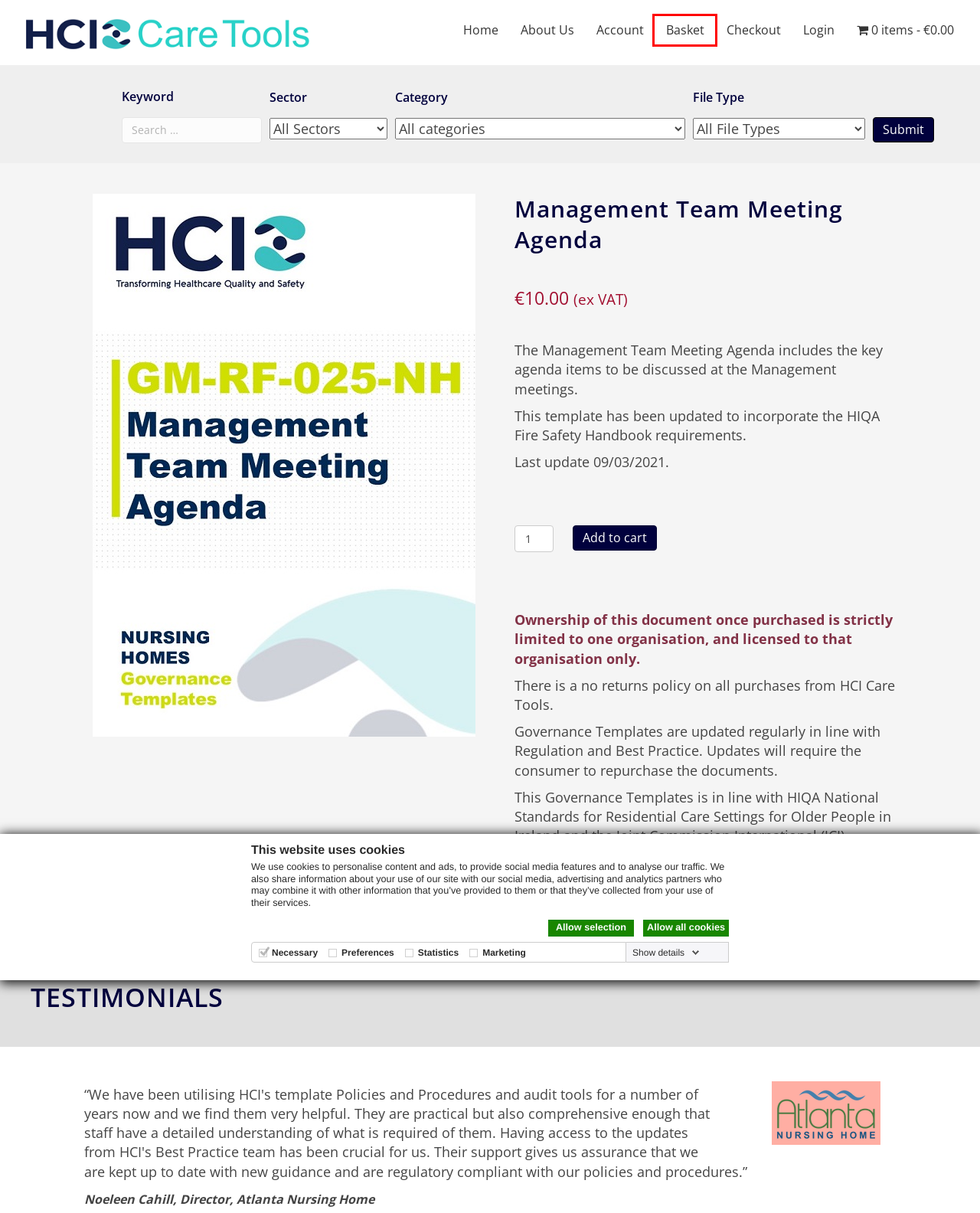Given a screenshot of a webpage with a red bounding box around an element, choose the most appropriate webpage description for the new page displayed after clicking the element within the bounding box. Here are the candidates:
A. Web Design Ireland Martec Websites Logos Ecommerce Galway Ireland
B. Nursing Home - Policies and Procedures - Governance Templates
C. Cookie Policy - HCI Care Tools
D. Terms - HCI Care Tools
E. My account - HCI Care Tools
F. Contact HCI | Transforming Healthcare Quality & Safety
G. Web Site Design Ireland - Web Design Ireland Martec Galway Ireland
H. Cart - HCI Care Tools

H